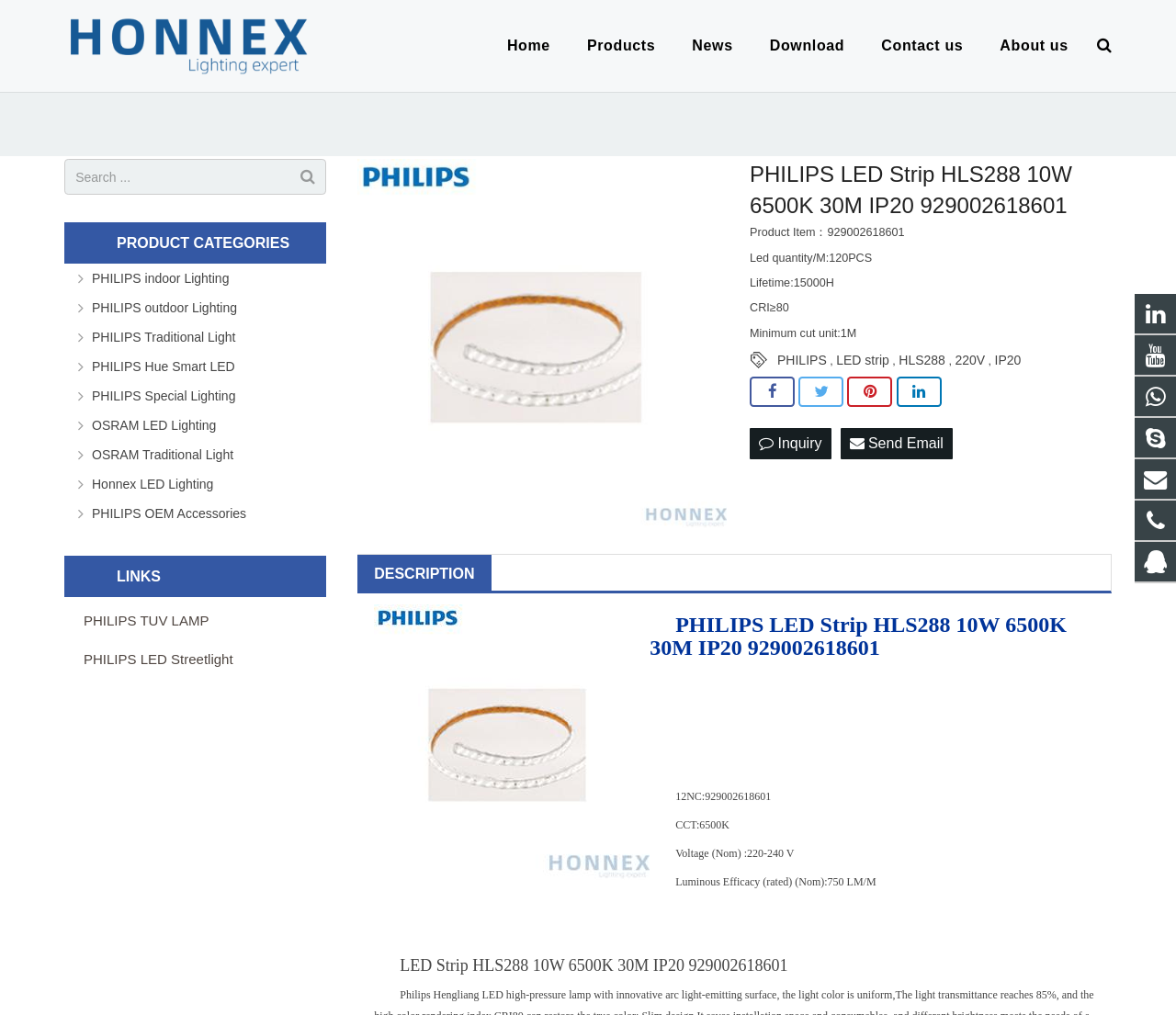Please find the bounding box coordinates for the clickable element needed to perform this instruction: "Contact us through Email".

[0.965, 0.452, 1.0, 0.493]